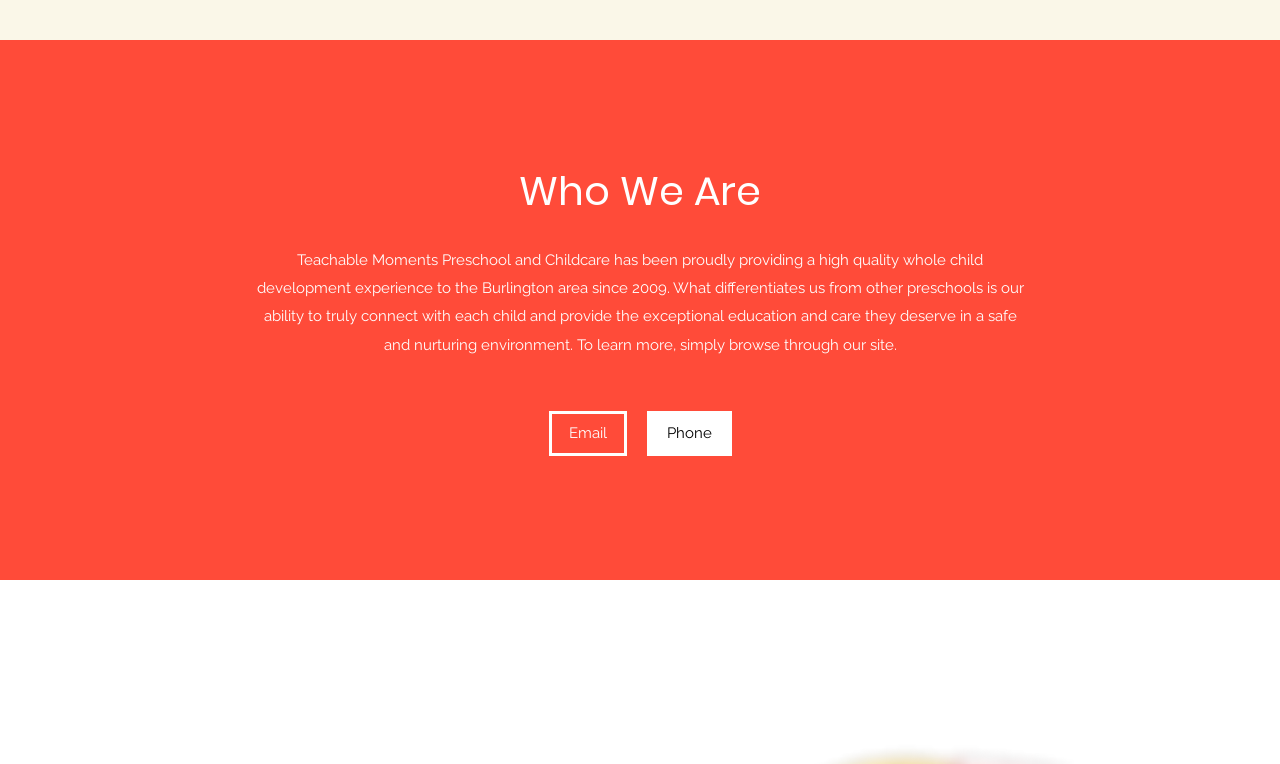Find the bounding box of the UI element described as: "Phone". The bounding box coordinates should be given as four float values between 0 and 1, i.e., [left, top, right, bottom].

[0.505, 0.538, 0.572, 0.596]